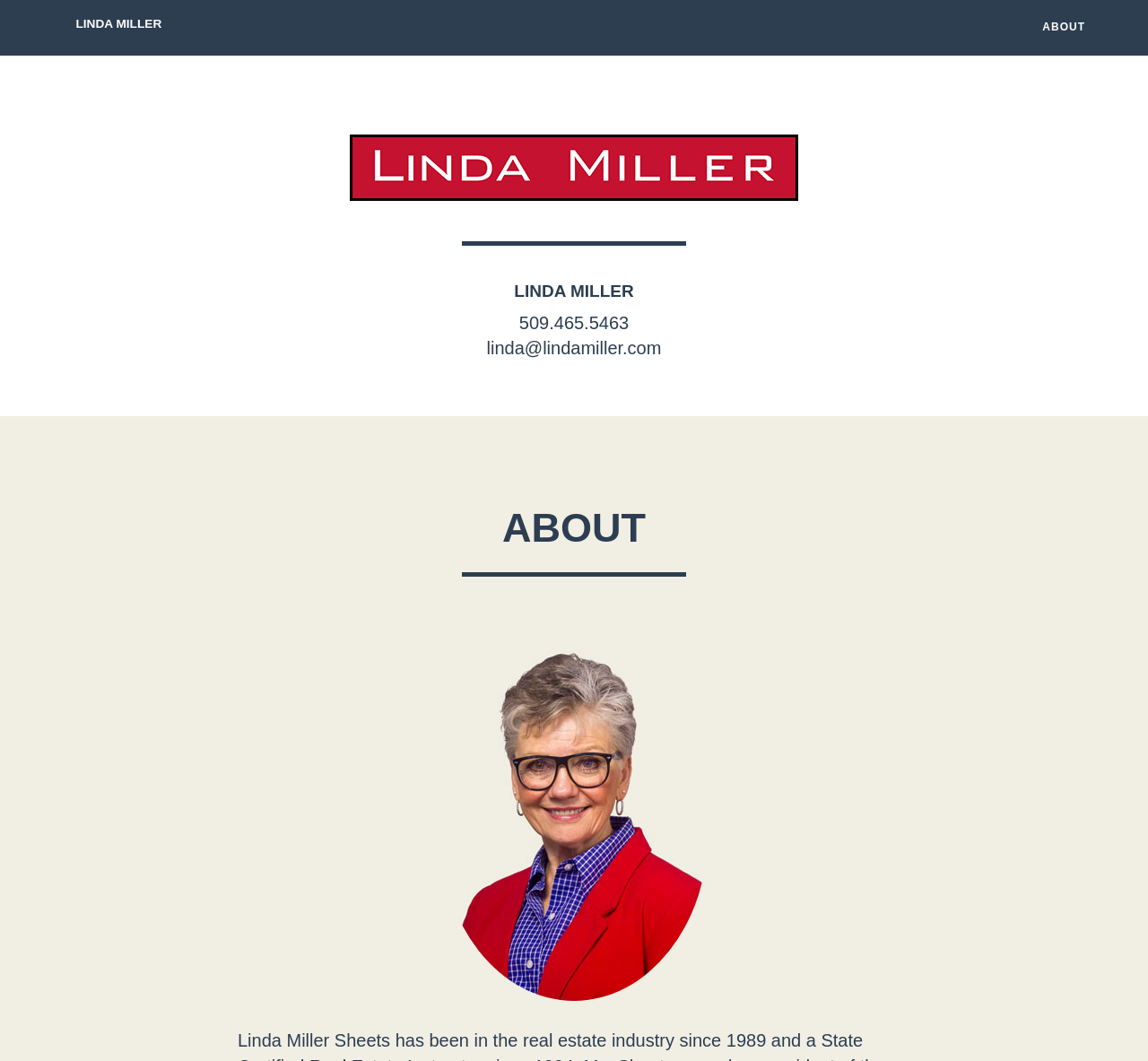Give a short answer to this question using one word or a phrase:
What is the phone number on the webpage?

509.465.5463